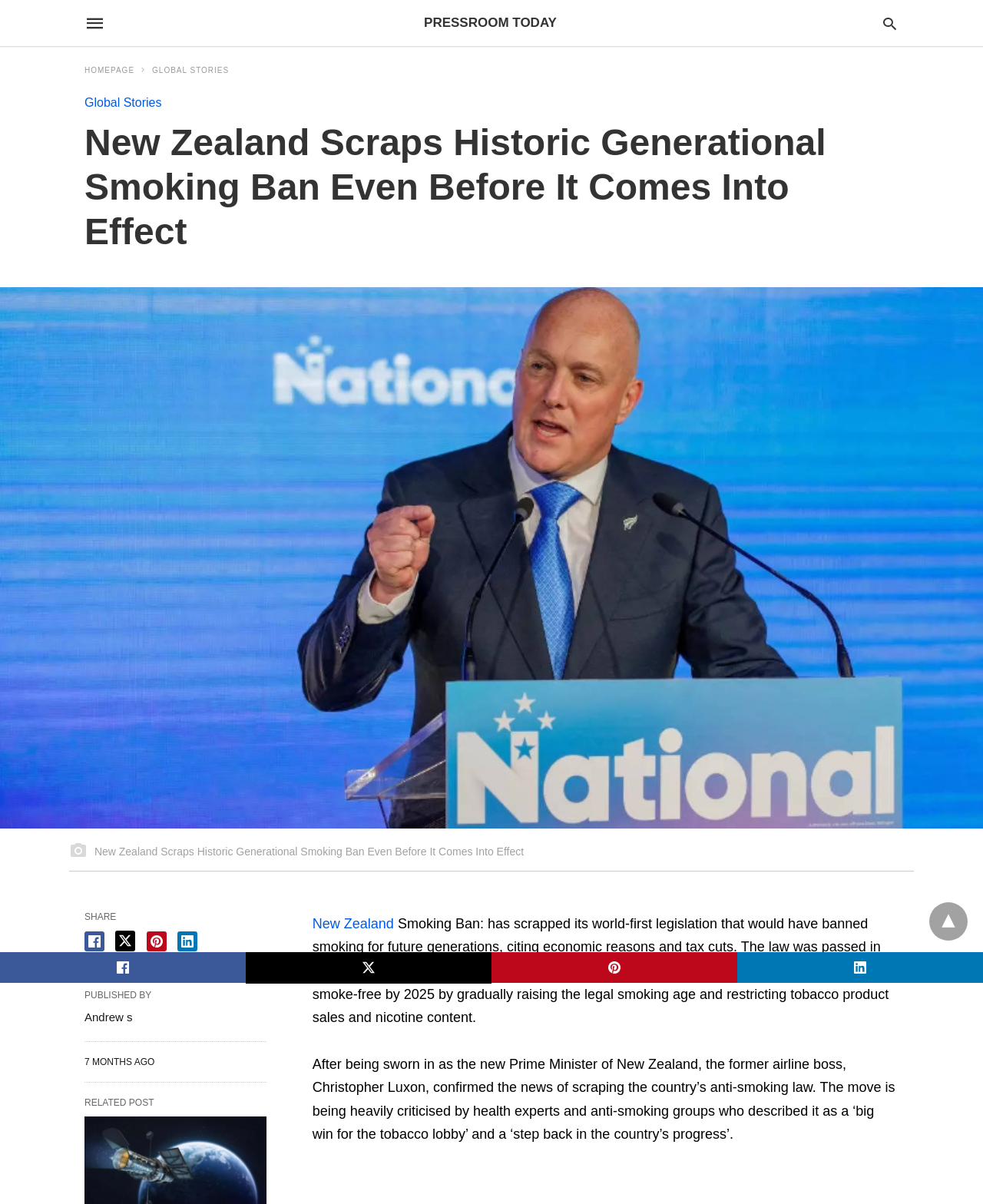What is the country that scrapped its smoking ban?
Based on the image, answer the question in a detailed manner.

The answer can be found in the StaticText element with the text 'New Zealand Scraps Historic Generational Smoking Ban Even Before It Comes Into Effect' and also in the link element with the text 'New Zealand'. This indicates that the country being referred to is New Zealand.